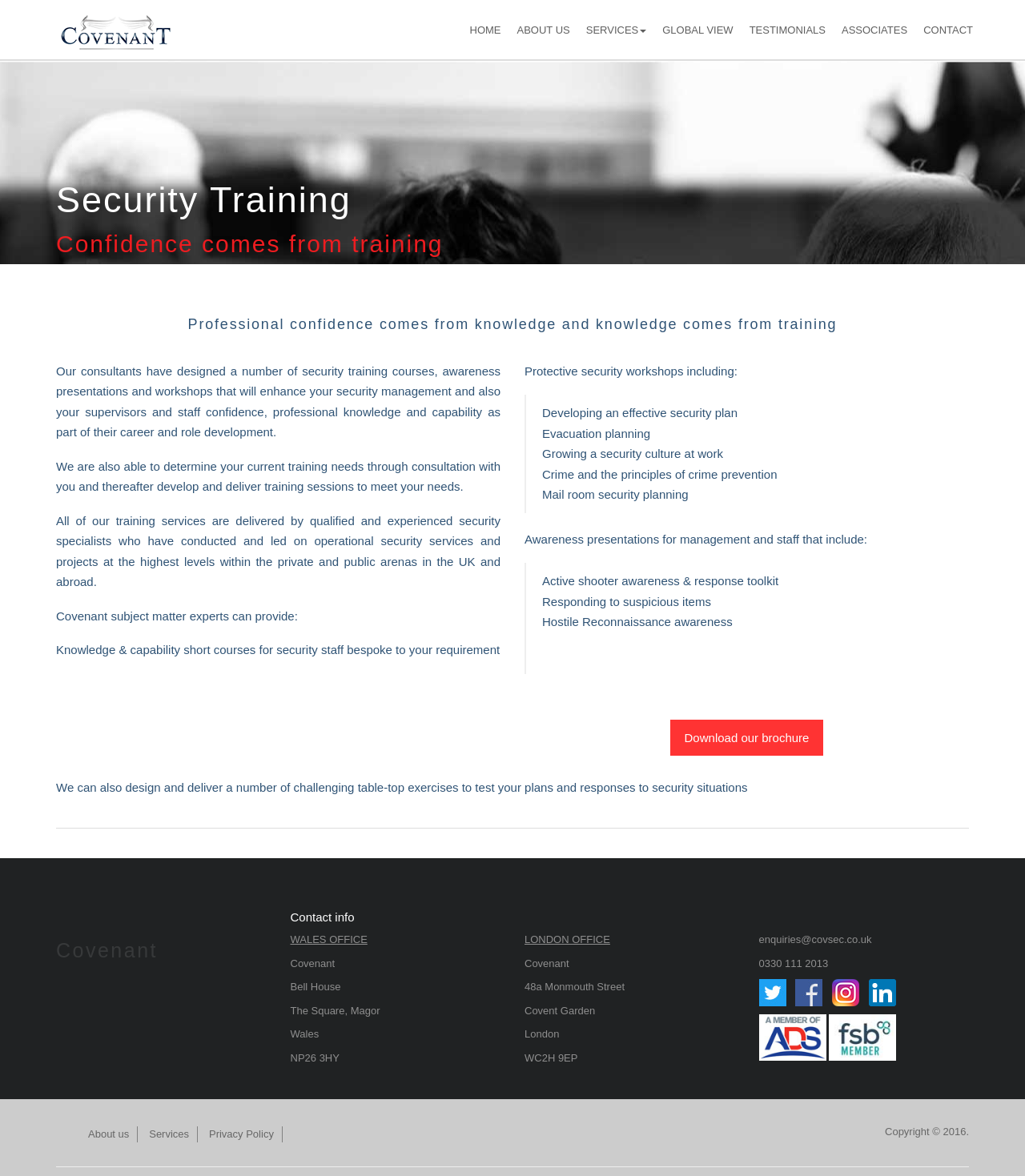Identify the bounding box coordinates of the specific part of the webpage to click to complete this instruction: "Click HOME".

[0.45, 0.01, 0.496, 0.042]